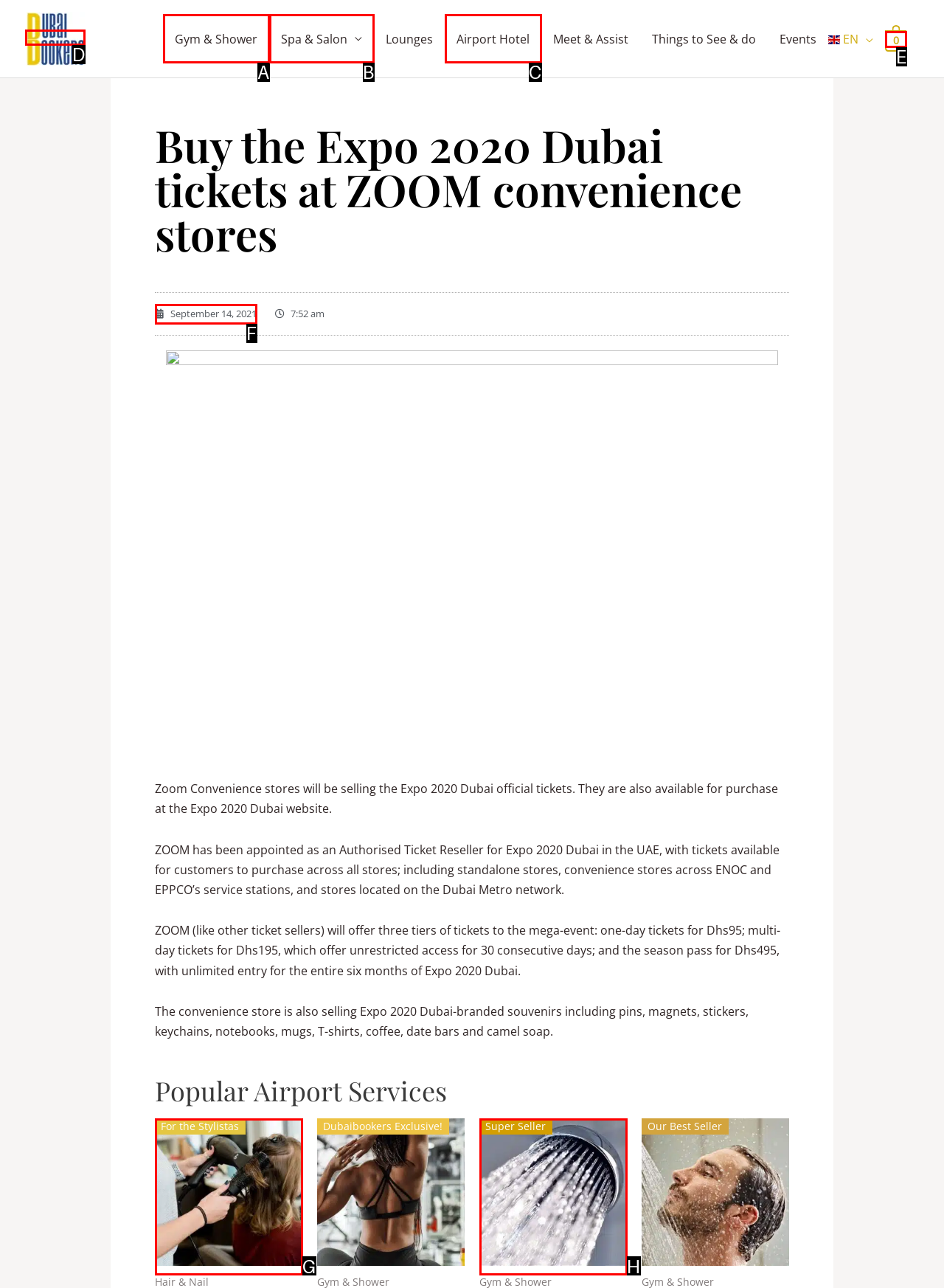Choose the letter that corresponds to the correct button to accomplish the task: Visit dubaibookers.com
Reply with the letter of the correct selection only.

D